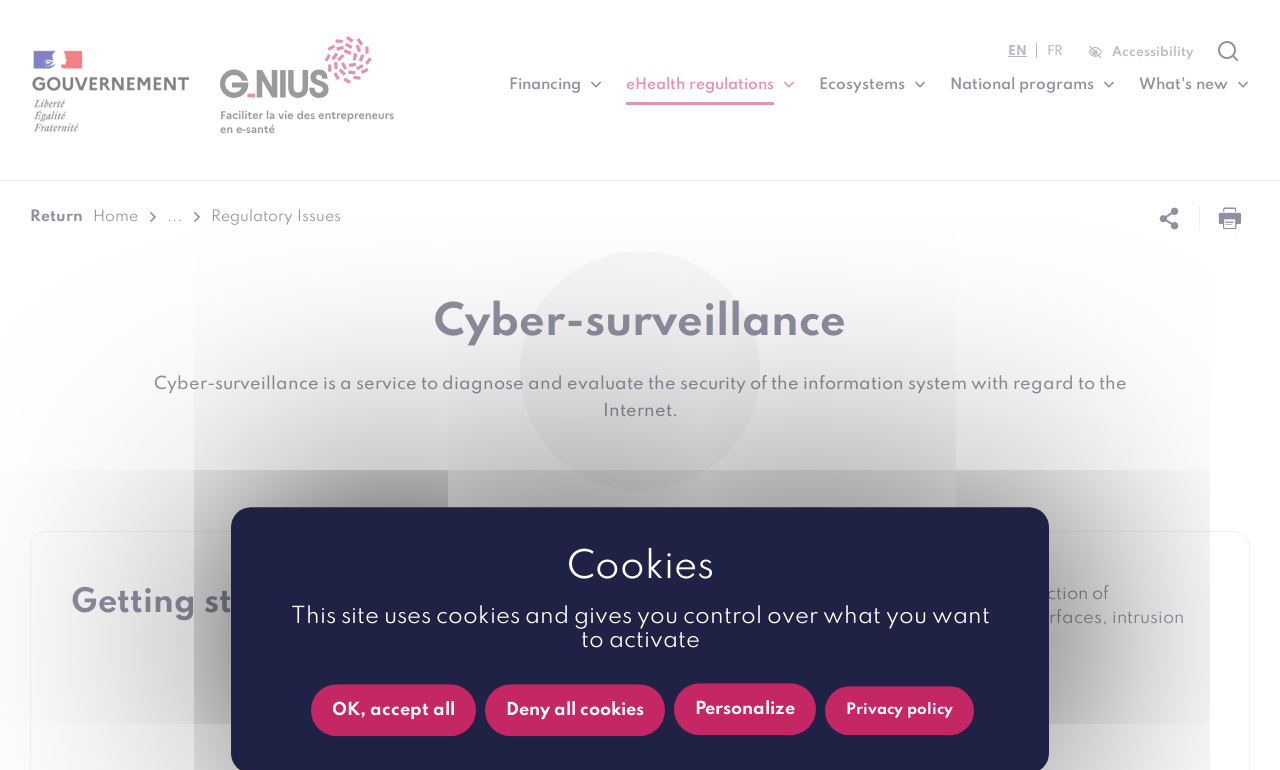What is the main feature of the cyber-surveillance platform? Examine the screenshot and reply using just one word or a brief phrase.

Detect vulnerabilities